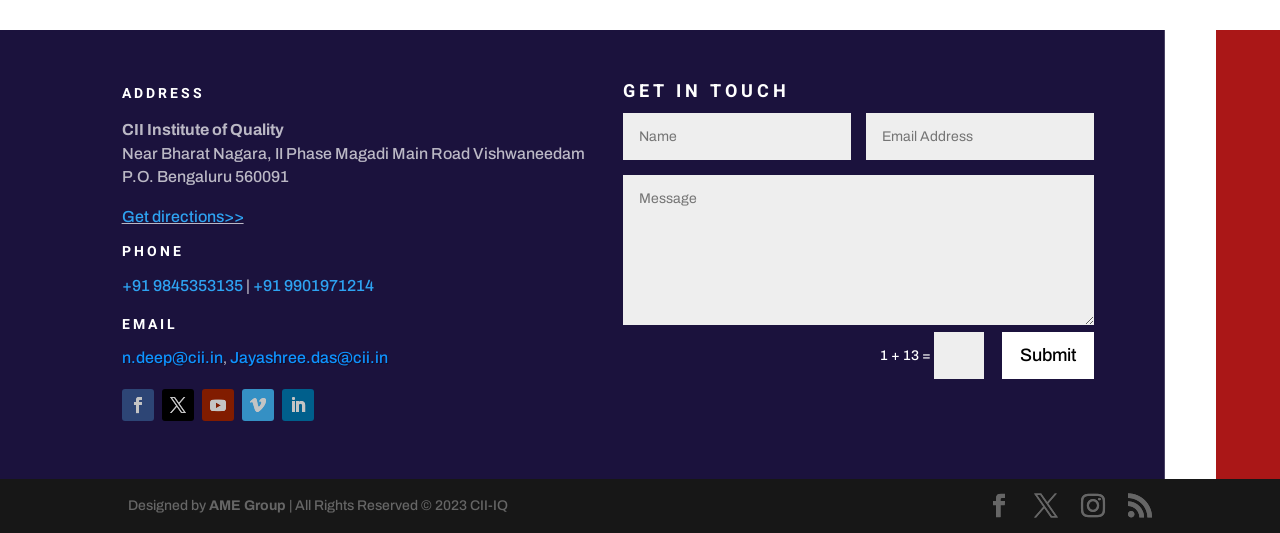Please locate the bounding box coordinates of the element's region that needs to be clicked to follow the instruction: "Send an email to n.deep@cii.in". The bounding box coordinates should be provided as four float numbers between 0 and 1, i.e., [left, top, right, bottom].

[0.095, 0.656, 0.174, 0.687]